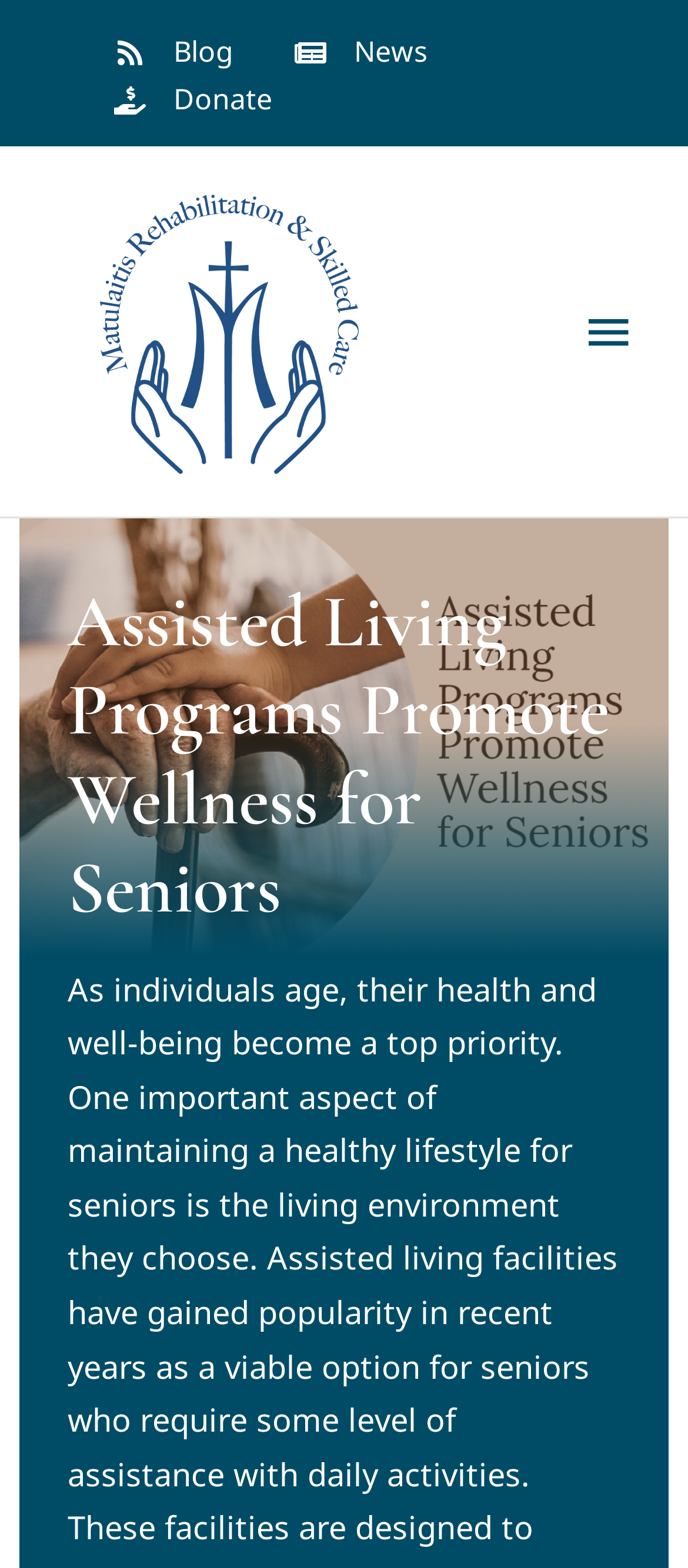Locate the bounding box coordinates of the element I should click to achieve the following instruction: "Donate to the organization".

[0.252, 0.051, 0.396, 0.076]